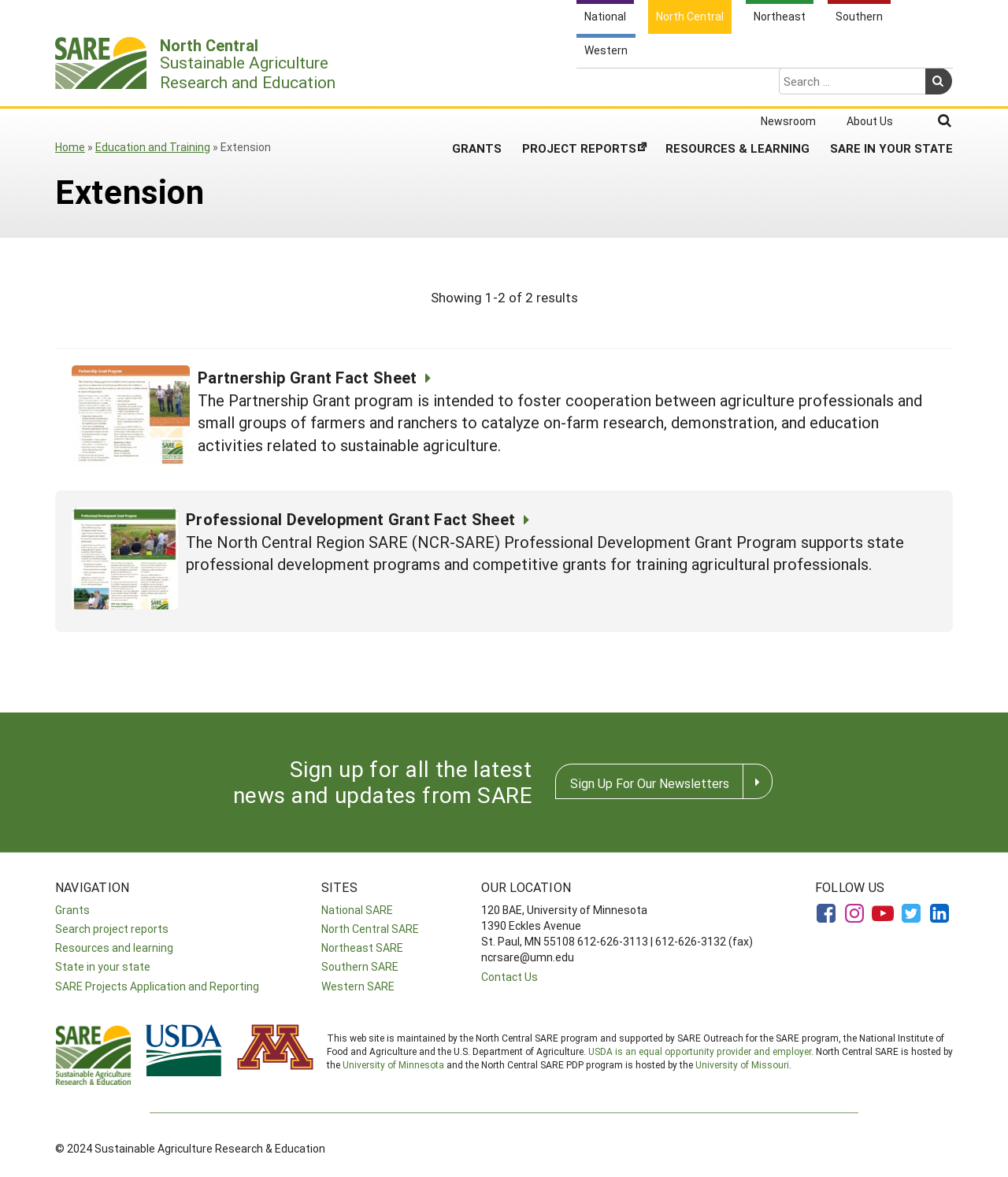Bounding box coordinates must be specified in the format (top-left x, top-left y, bottom-right x, bottom-right y). All values should be floating point numbers between 0 and 1. What are the bounding box coordinates of the UI element described as: Search project reports

[0.055, 0.783, 0.167, 0.795]